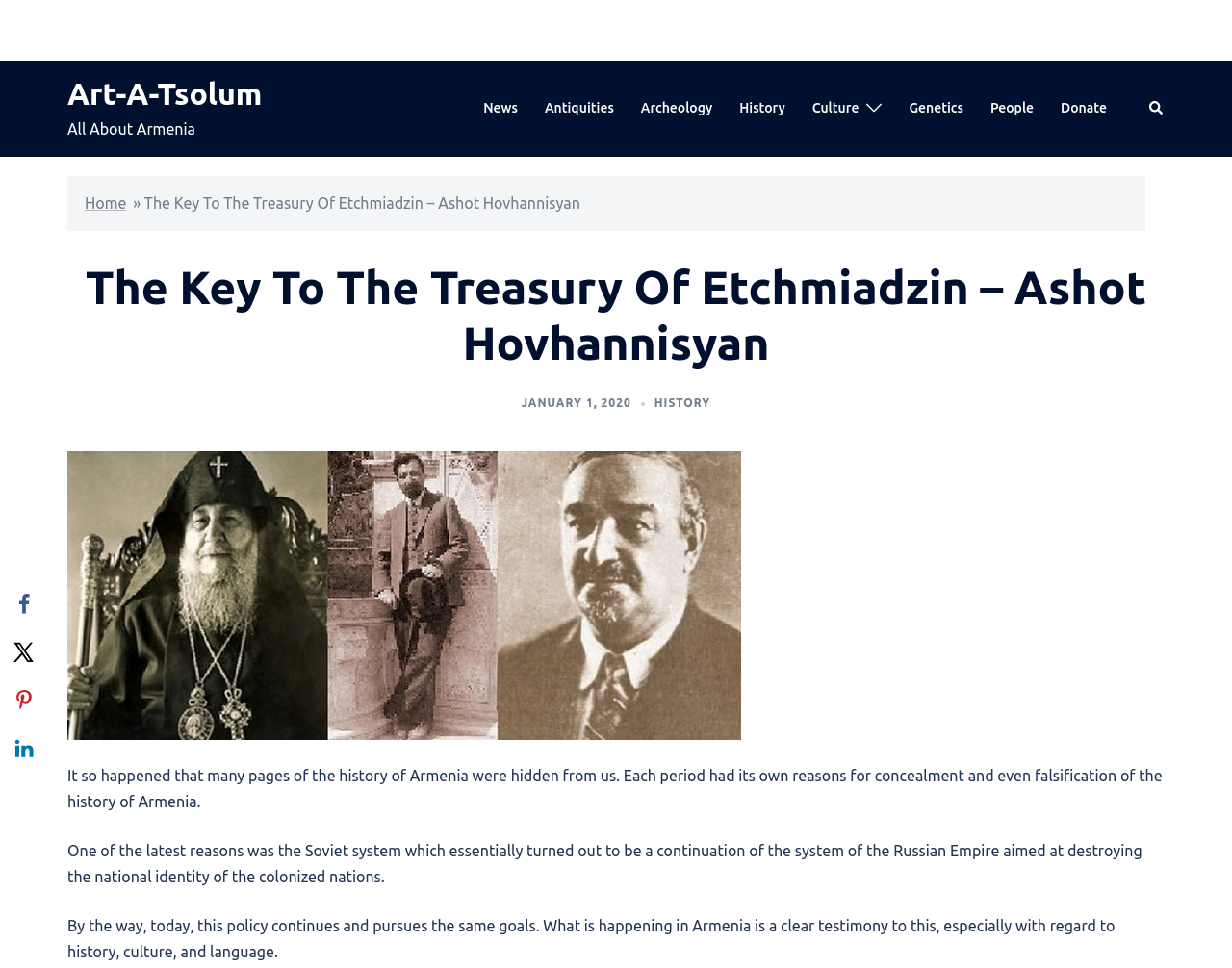Determine the main heading text of the webpage.

The Key To The Treasury Of Etchmiadzin – Ashot Hovhannisyan